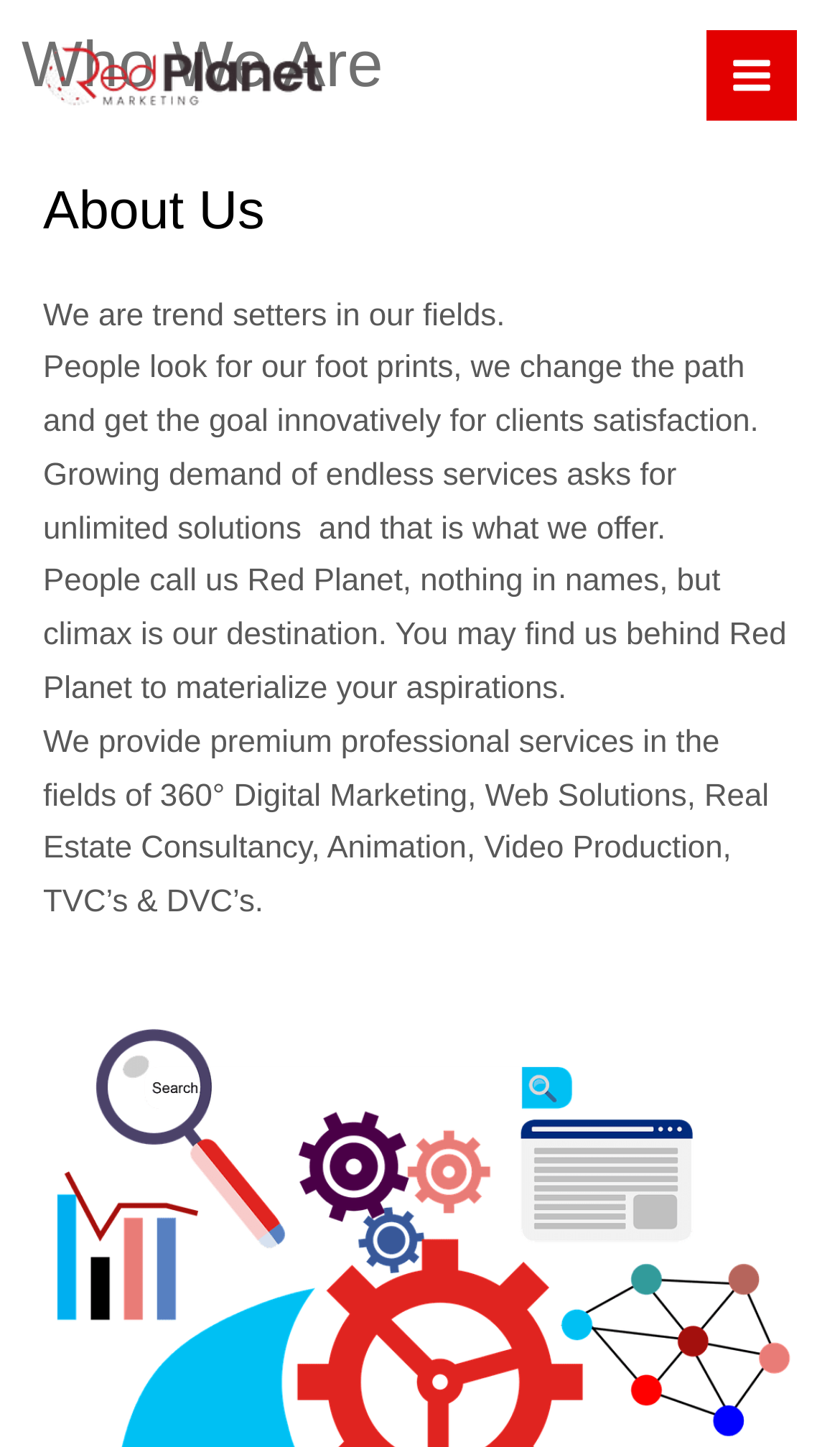Return the bounding box coordinates of the UI element that corresponds to this description: "alt="Red Planet Marketing"". The coordinates must be given as four float numbers in the range of 0 and 1, [left, top, right, bottom].

[0.051, 0.04, 0.385, 0.063]